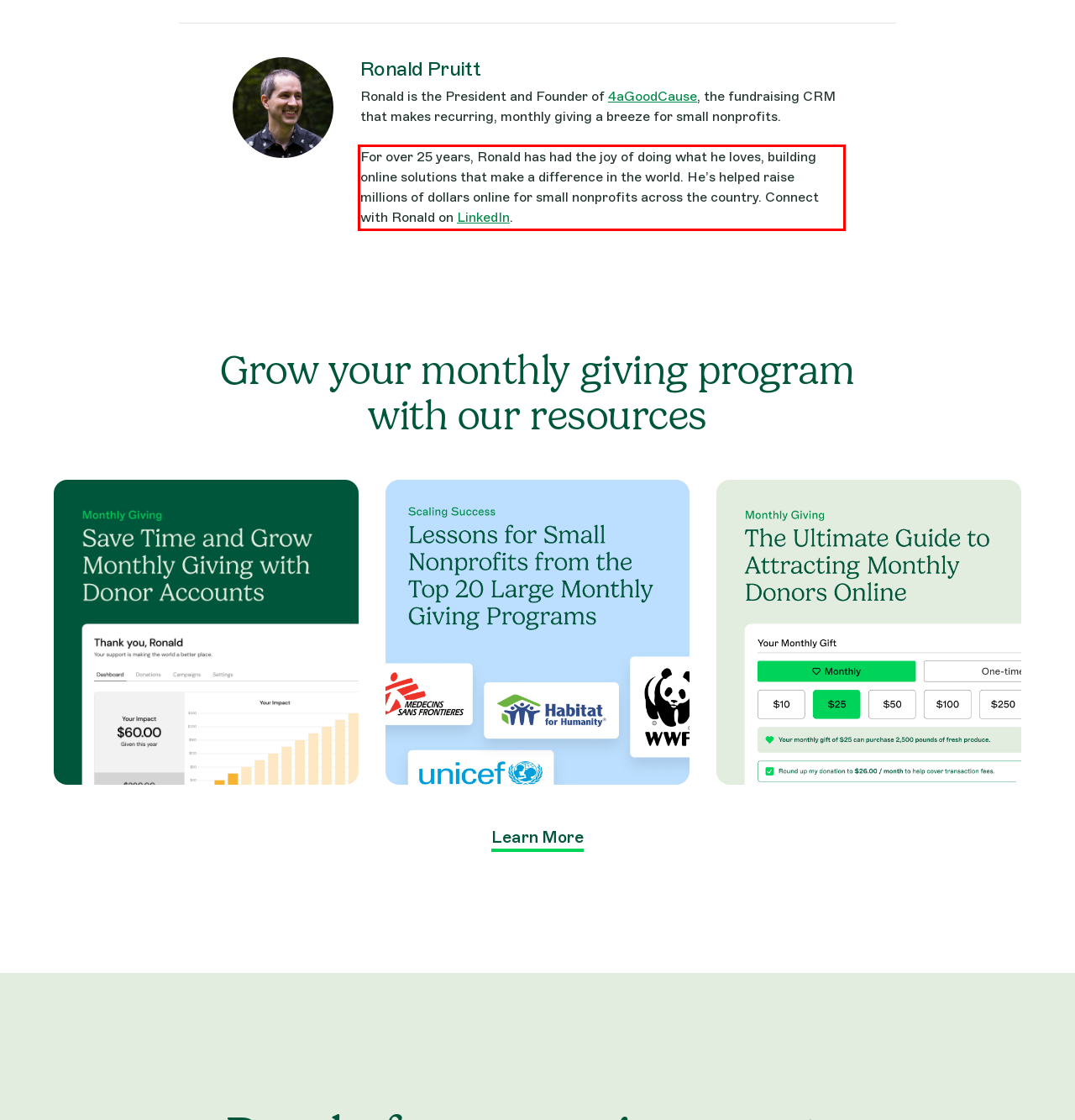Look at the webpage screenshot and recognize the text inside the red bounding box.

For over 25 years, Ronald has had the joy of doing what he loves, building online solutions that make a difference in the world. He’s helped raise millions of dollars online for small nonprofits across the country. Connect with Ronald on LinkedIn.